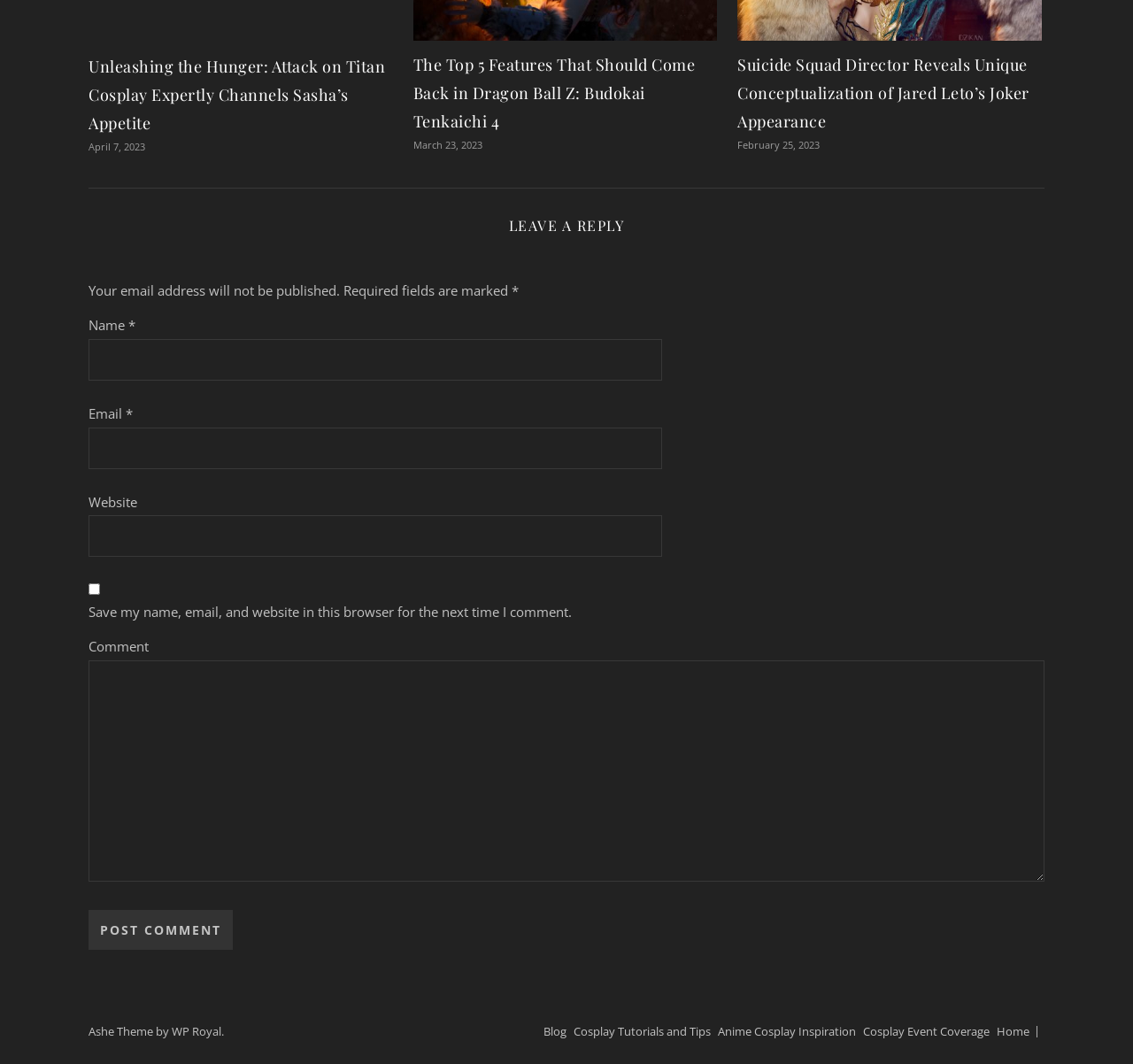What is the topic of the first article?
Look at the screenshot and respond with a single word or phrase.

Attack on Titan Cosplay